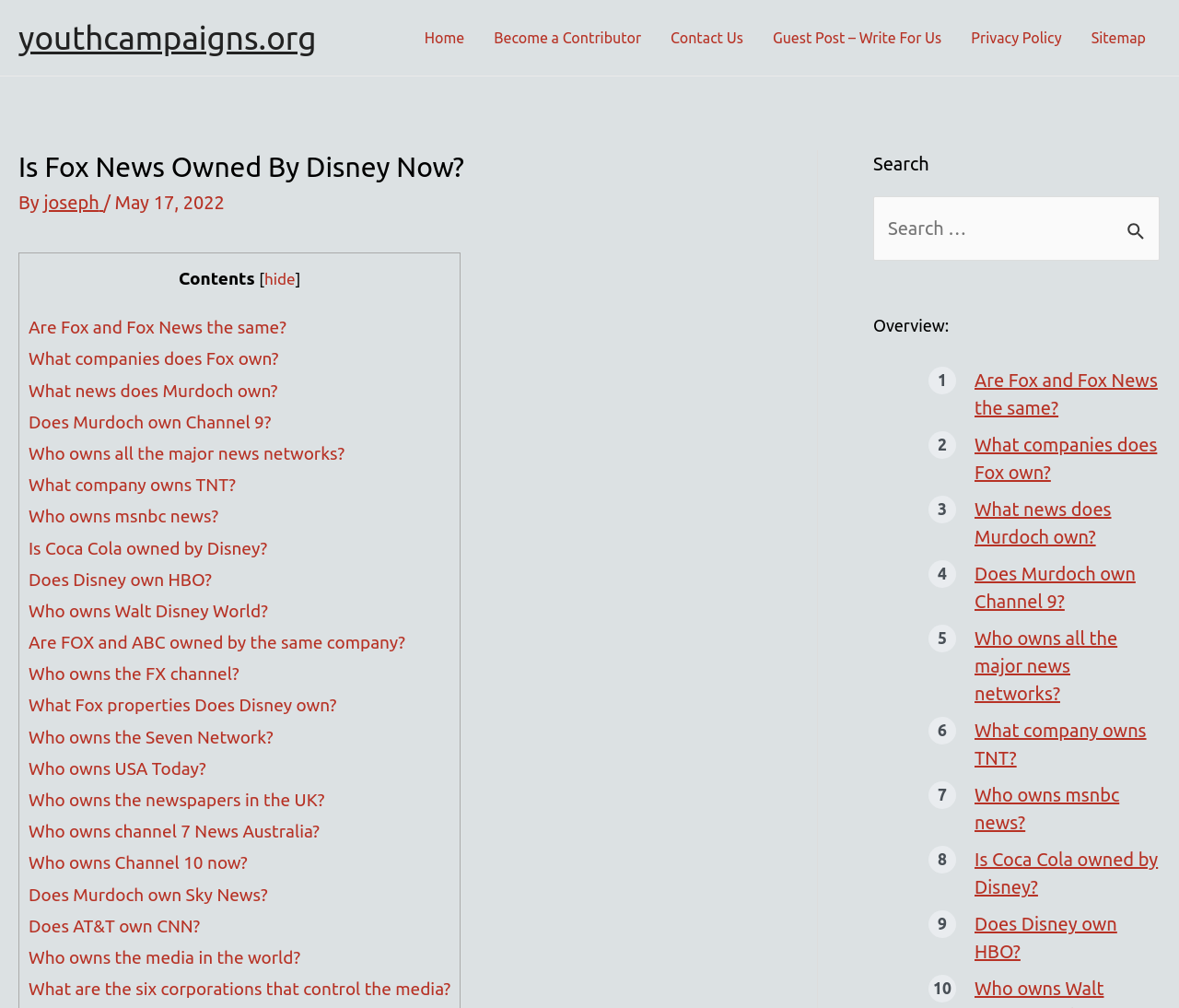Describe the webpage in detail, including text, images, and layout.

The webpage is about the ownership of Fox News and its relation to Disney. At the top, there is a navigation menu with links to "Home", "Become a Contributor", "Contact Us", "Guest Post – Write For Us", "Privacy Policy", and "Sitemap". Below the navigation menu, there is a header section with the title "Is Fox News Owned By Disney Now?" and a link to the author "joseph" with the date "May 17, 2022". 

On the left side of the page, there is a list of 24 links to related questions, such as "Are Fox and Fox News the same?", "What companies does Fox own?", and "Who owns all the major news networks?". These links are arranged vertically, with the first link starting from the top and the last link ending near the bottom of the page.

On the right side of the page, there is a search bar with a search button and a magnifying glass icon. Above the search bar, there is a heading "Search" and below it, there is a heading "Overview:". Below the "Overview:" heading, there are 12 links to related questions, similar to the ones on the left side of the page. These links are also arranged vertically, with the first link starting from the top and the last link ending near the bottom of the page.

Overall, the webpage provides information and answers to questions related to the ownership of Fox News and its relation to Disney, with a focus on providing a comprehensive overview of the topic.